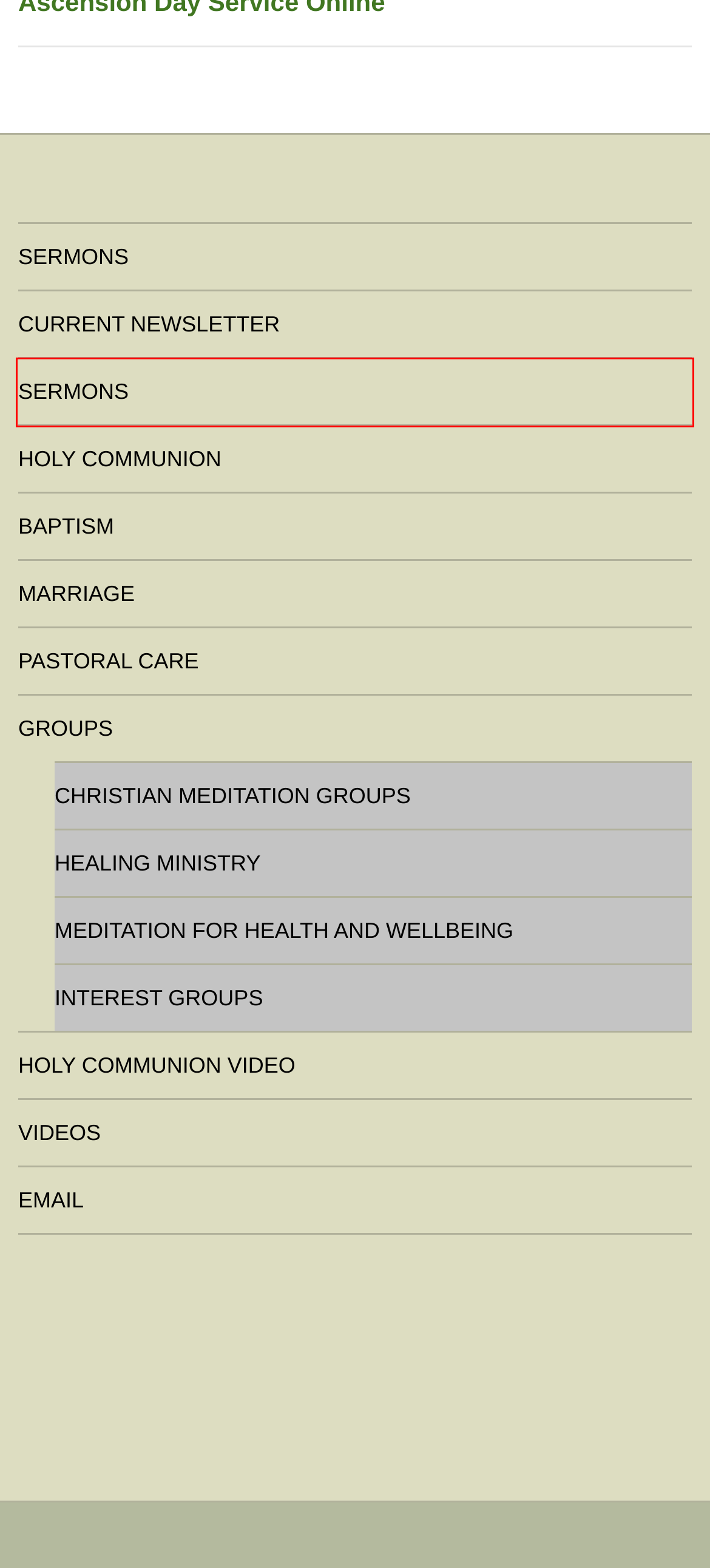Review the screenshot of a webpage that includes a red bounding box. Choose the webpage description that best matches the new webpage displayed after clicking the element within the bounding box. Here are the candidates:
A. Holy Communion Video | Anglican Parish of Stirling
B. Pastoral Care | Anglican Parish of Stirling
C. ABC Newsletter | Anglican Parish of Stirling
D. Videos | Anglican Parish of Stirling
E. Sacraments | Anglican Parish of Stirling
F. Groups | Anglican Parish of Stirling
G. Meditation for Health and Wellbeing | Anglican Parish of Stirling
H. News | Anglican Parish of Stirling

H